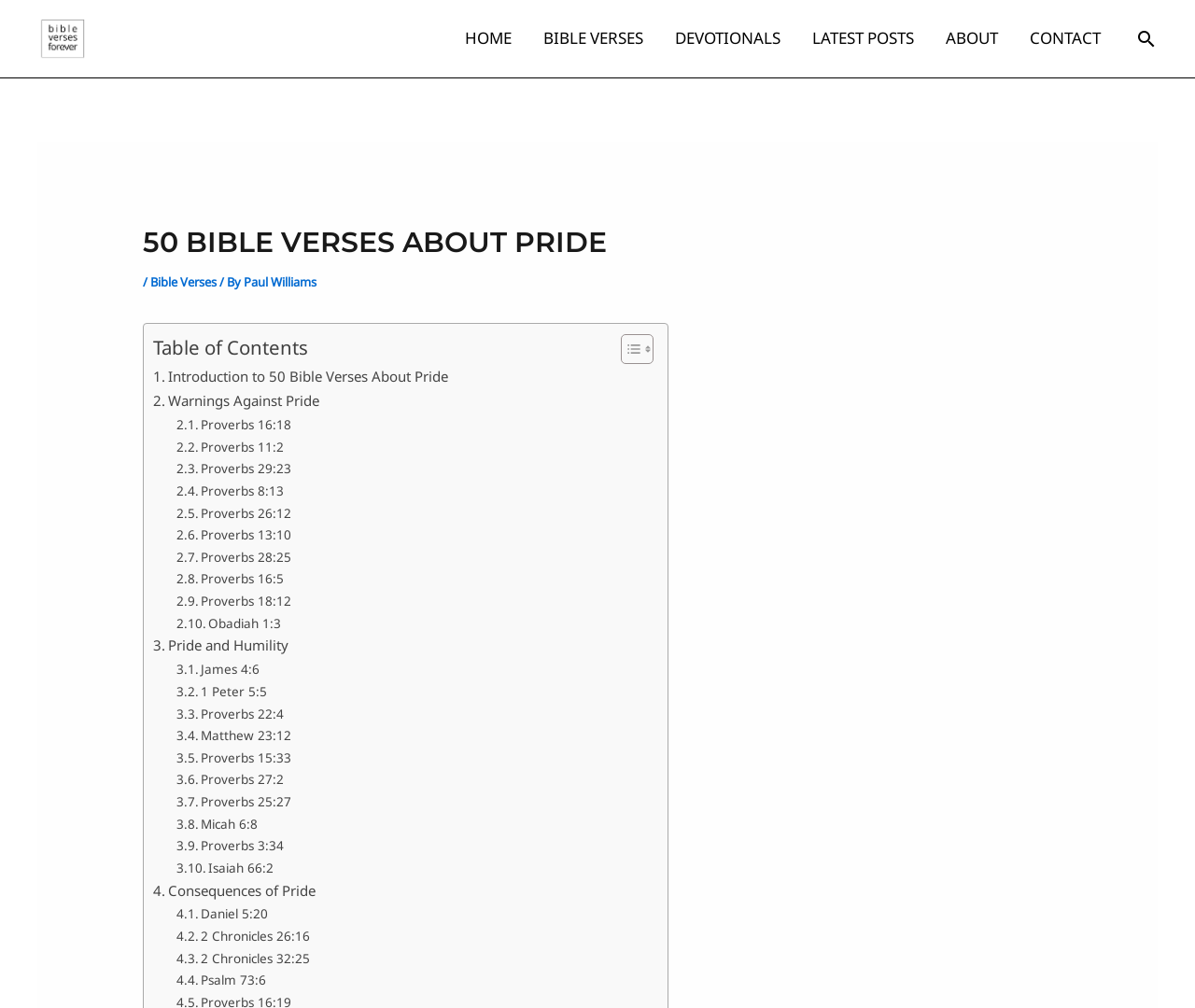Create a detailed description of the webpage's content and layout.

This webpage is about Bible verses related to pride, with a focus on understanding its pitfalls and the value of humility in growth and leadership. At the top left, there is a logo and a link to "Bible Verses Forever". Next to it, there is a navigation menu with links to "HOME", "BIBLE VERSES", "DEVOTIONALS", "LATEST POSTS", "ABOUT", and "CONTACT". On the top right, there is a search icon link.

Below the navigation menu, there is a header section with a heading "50 BIBLE VERSES ABOUT PRIDE" and a subheading "Bible Verses / By Paul Williams". Underneath, there is a table of contents with a toggle button. The table of contents is divided into sections, including "Introduction to 50 Bible Verses About Pride", "Warnings Against Pride", "Pride and Humility", and "Consequences of Pride".

Each section contains multiple links to specific Bible verses, such as Proverbs 16:18, Proverbs 11:2, and Micah 6:8, among others. These links are listed in a vertical column, with the section headings separating them. The webpage appears to be a comprehensive resource for exploring Bible verses related to pride and humility.